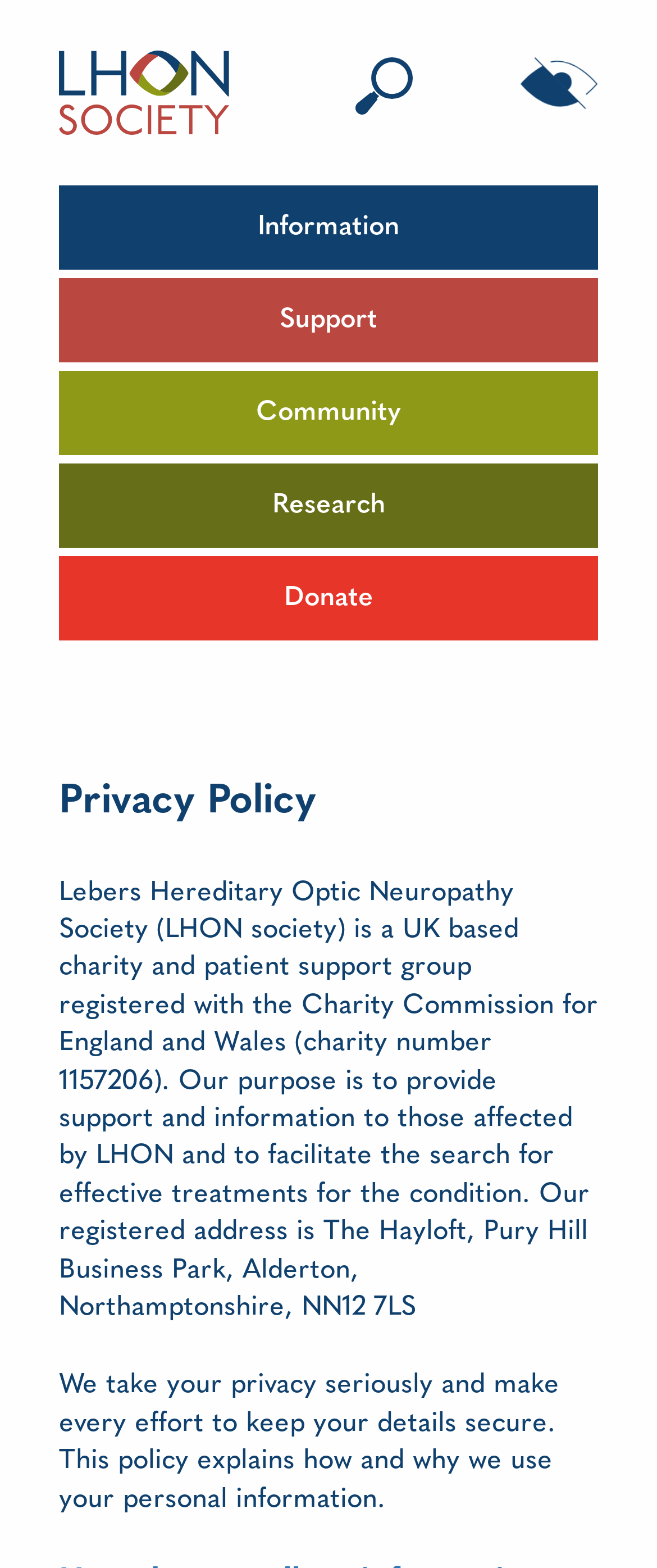Generate a thorough explanation of the webpage's elements.

The webpage is about the Privacy Policy of the LHON Society, a UK-based charity and patient support group. At the top left corner, there is a link to the LHON Society logo, which is an image. Next to it, on the right, there is a button to reveal a search function, accompanied by a small image. Further to the right, there is another button to enable an accessibility toolbar.

Below these elements, there is a horizontal menubar with five menu items: Information, Support, Community, Research, and Donate. These menu items are evenly spaced and stretch across the top of the page.

The main content of the page starts with a heading that reads "Privacy Policy". Below the heading, there is a paragraph of text that describes the purpose of the LHON Society and its registered address. Following this, there is another paragraph that explains the organization's commitment to keeping personal information secure and introduces the privacy policy.

Throughout the page, there are no other images besides the LHON Society logo and the small image accompanying the search button. The layout is clean, with a clear hierarchy of elements and ample whitespace to separate the different sections of content.